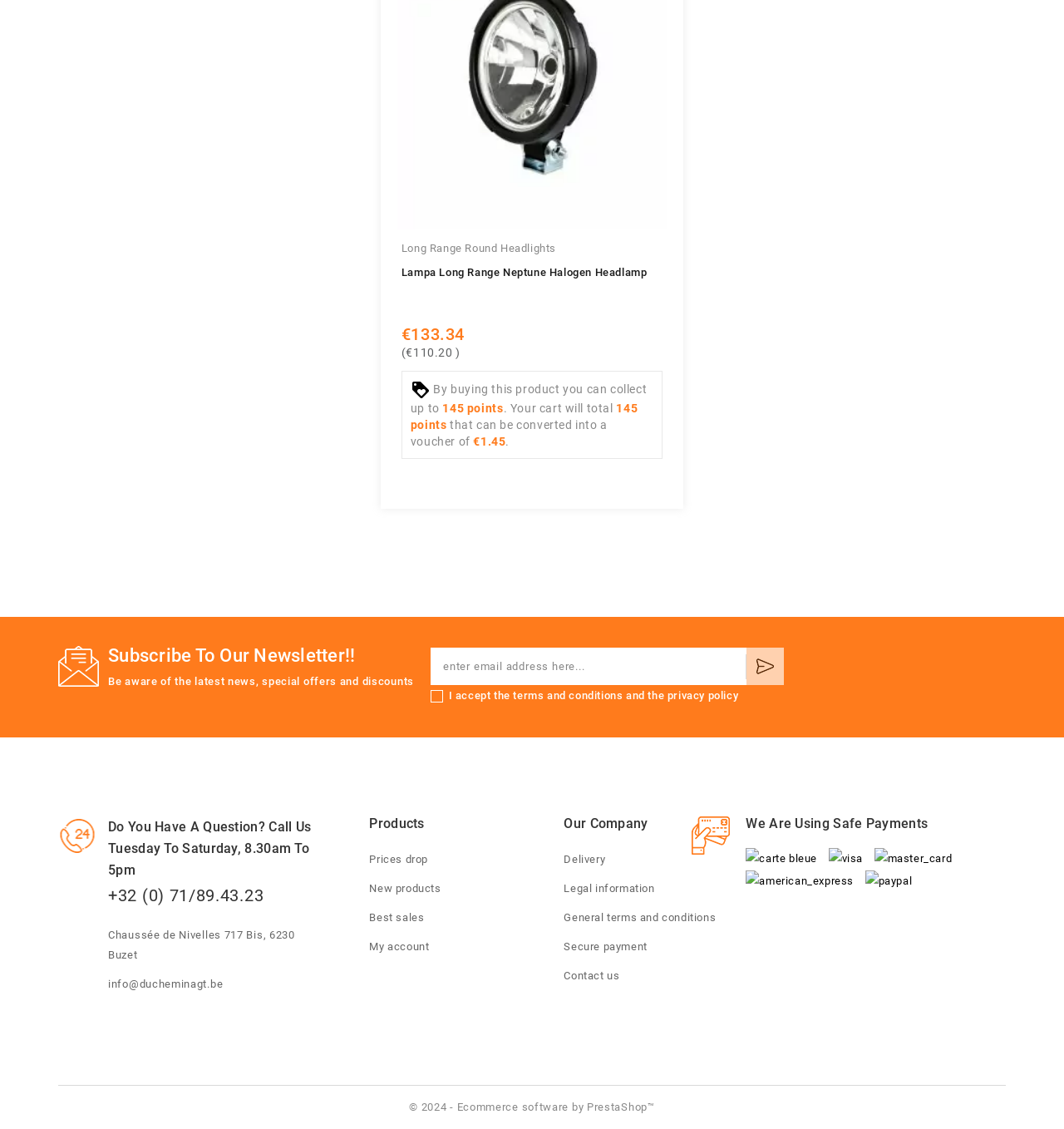Please provide the bounding box coordinates for the element that needs to be clicked to perform the following instruction: "Subscribe to the newsletter". The coordinates should be given as four float numbers between 0 and 1, i.e., [left, top, right, bottom].

[0.701, 0.573, 0.736, 0.607]